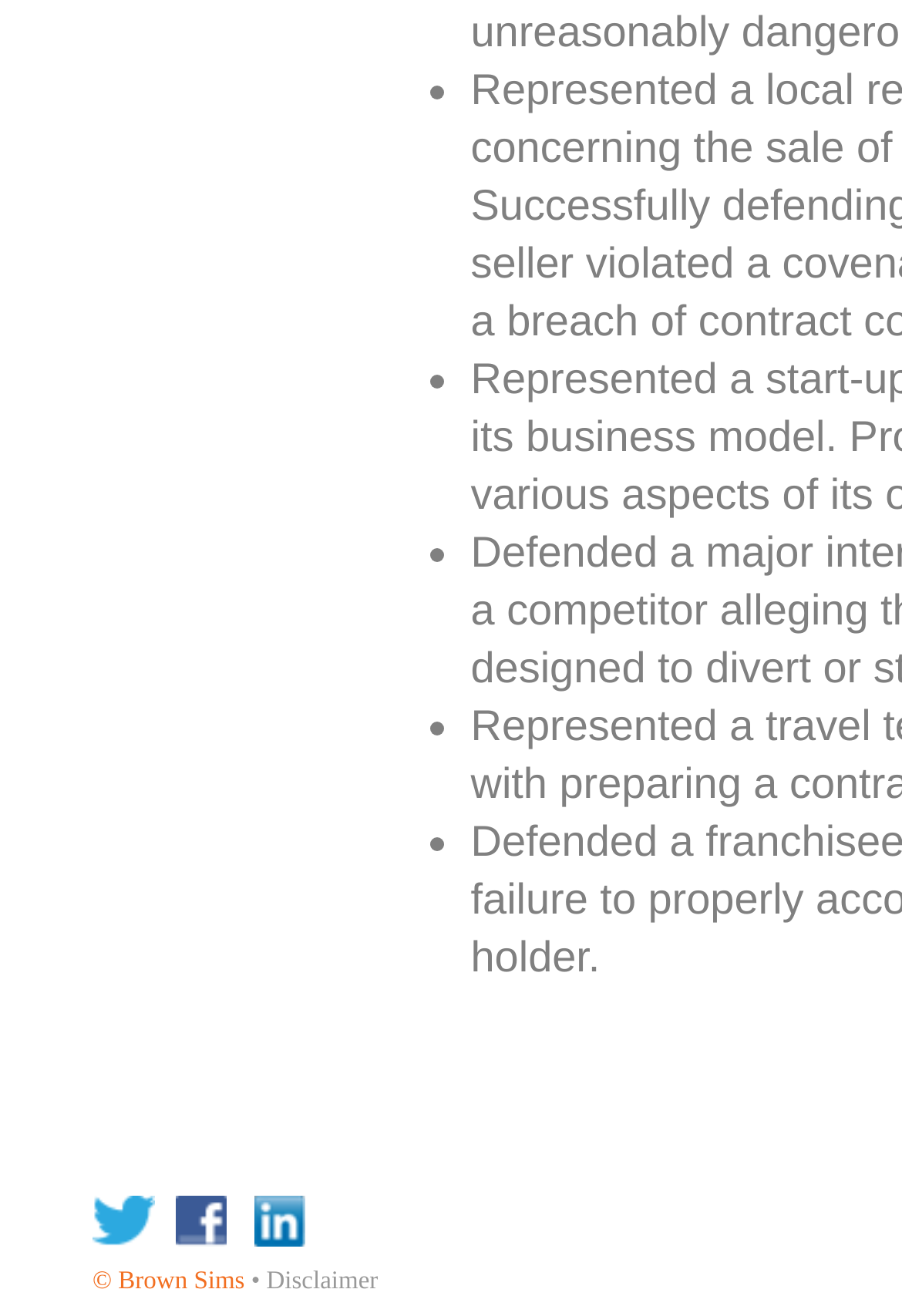What is the purpose of the links in the table?
Please answer the question with as much detail and depth as you can.

The links in the table are accompanied by images, but their purpose is not explicitly stated. They may be links to other webpages or resources, but without more context, it is unclear what they are intended for.